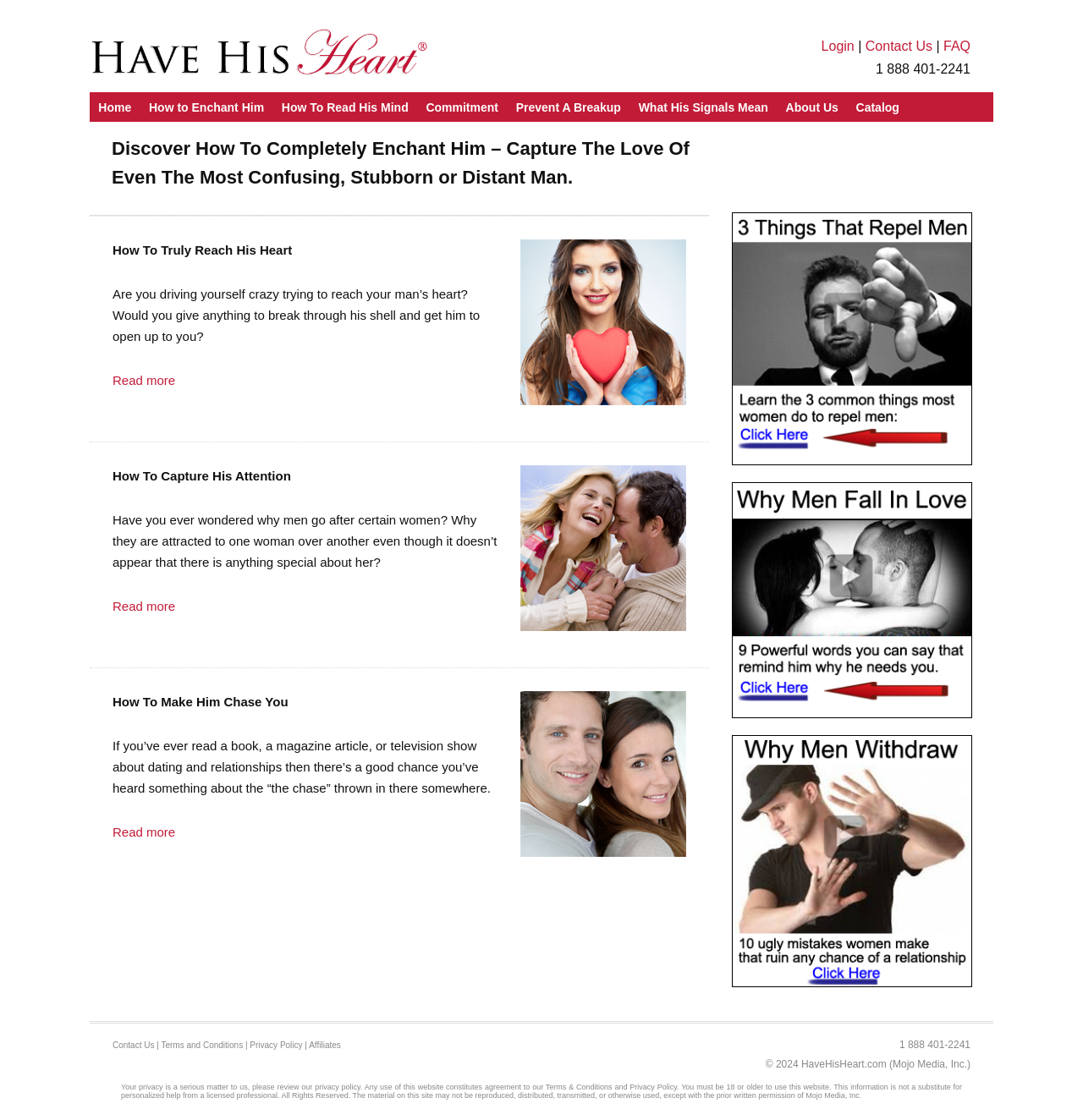Provide the bounding box coordinates for the area that should be clicked to complete the instruction: "Click on the 'How to Enchant Him' link".

[0.129, 0.082, 0.252, 0.109]